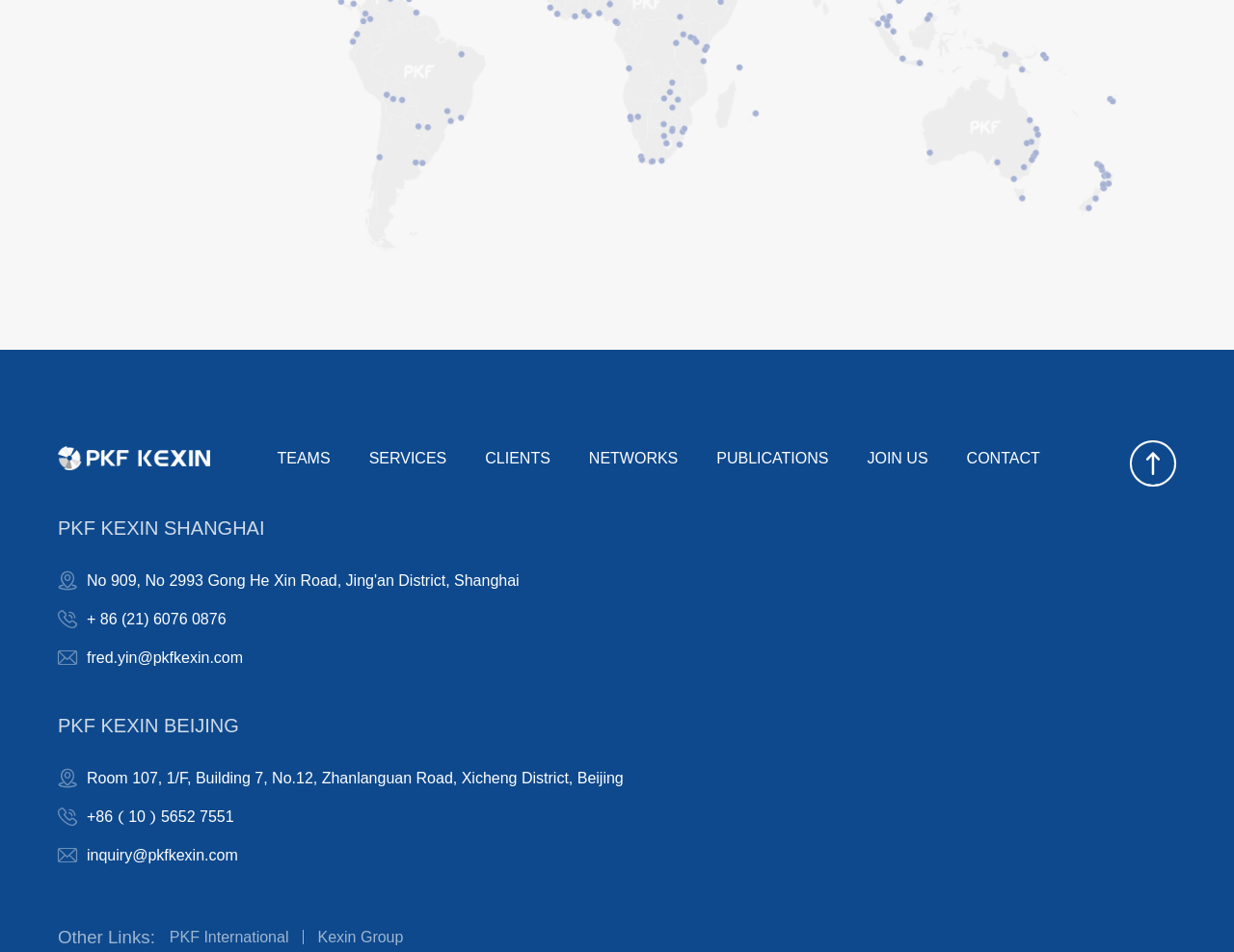Please give the bounding box coordinates of the area that should be clicked to fulfill the following instruction: "View SERVICES". The coordinates should be in the format of four float numbers from 0 to 1, i.e., [left, top, right, bottom].

[0.299, 0.472, 0.362, 0.492]